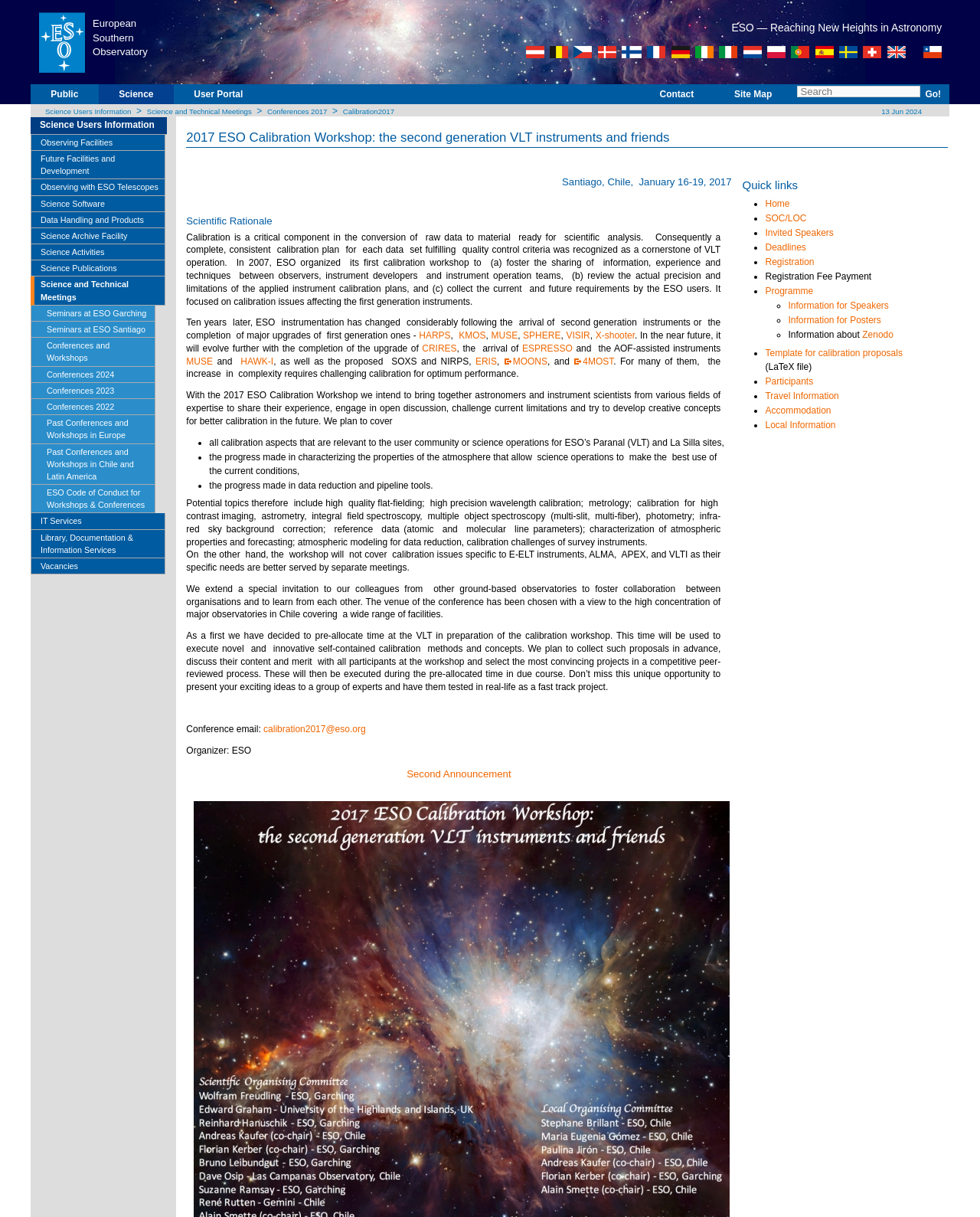Using a single word or phrase, answer the following question: 
What is the likely purpose of the links at the top?

To navigate to different sections